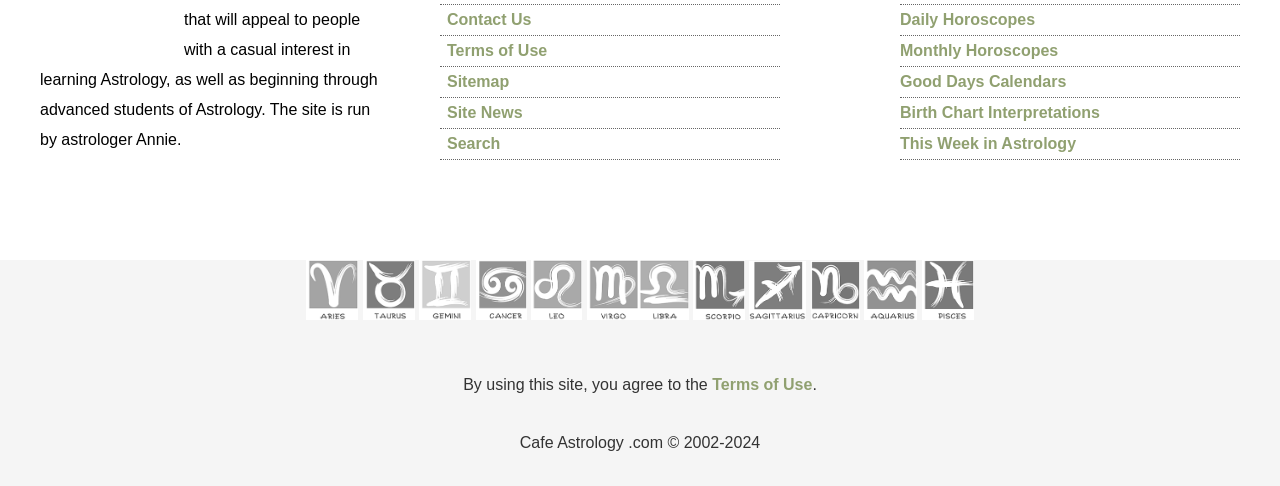Locate and provide the bounding box coordinates for the HTML element that matches this description: "Birth Chart Interpretations".

[0.703, 0.213, 0.859, 0.248]